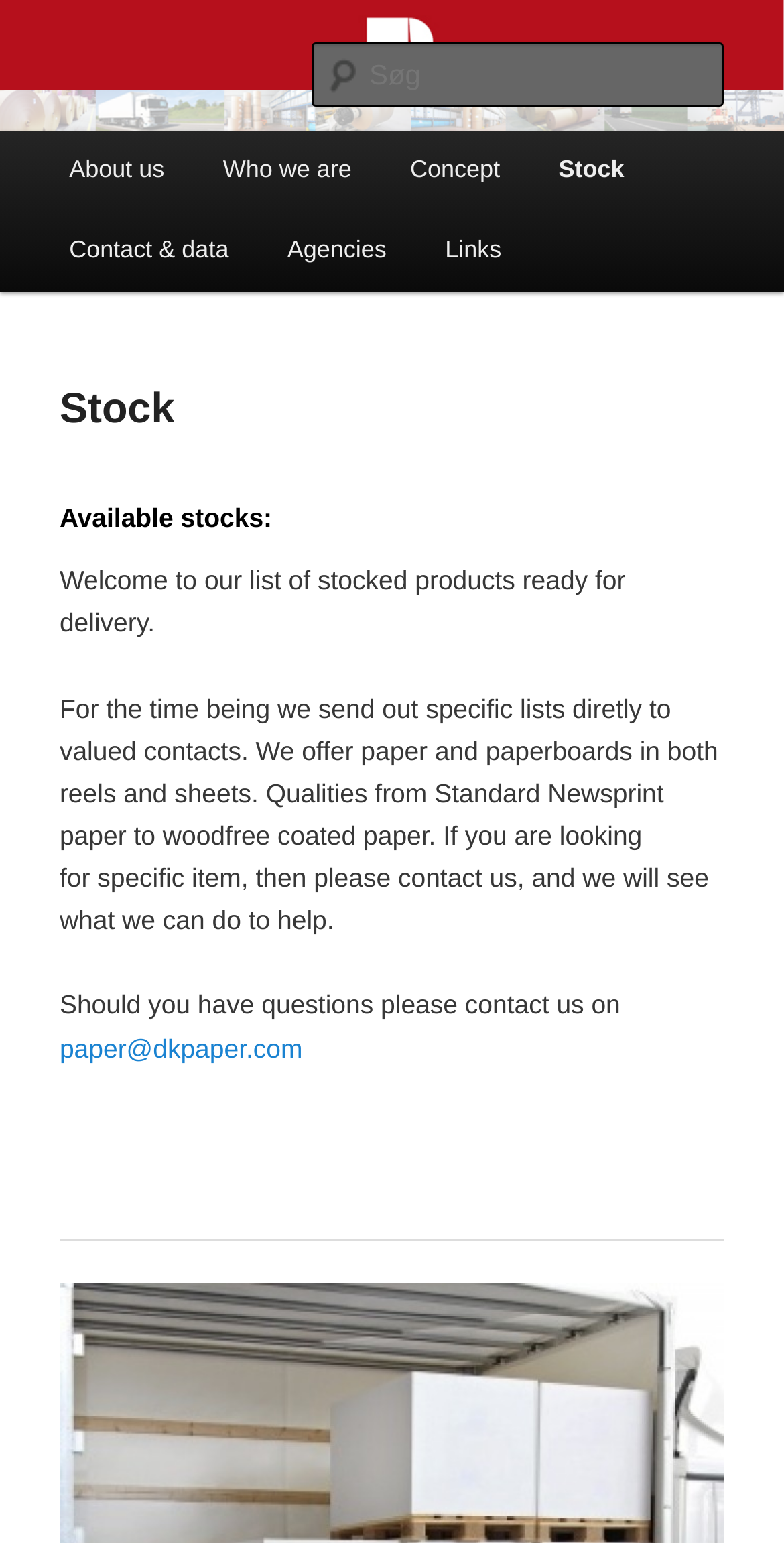Find the bounding box coordinates of the clickable area required to complete the following action: "Contact us via email".

[0.076, 0.669, 0.386, 0.689]